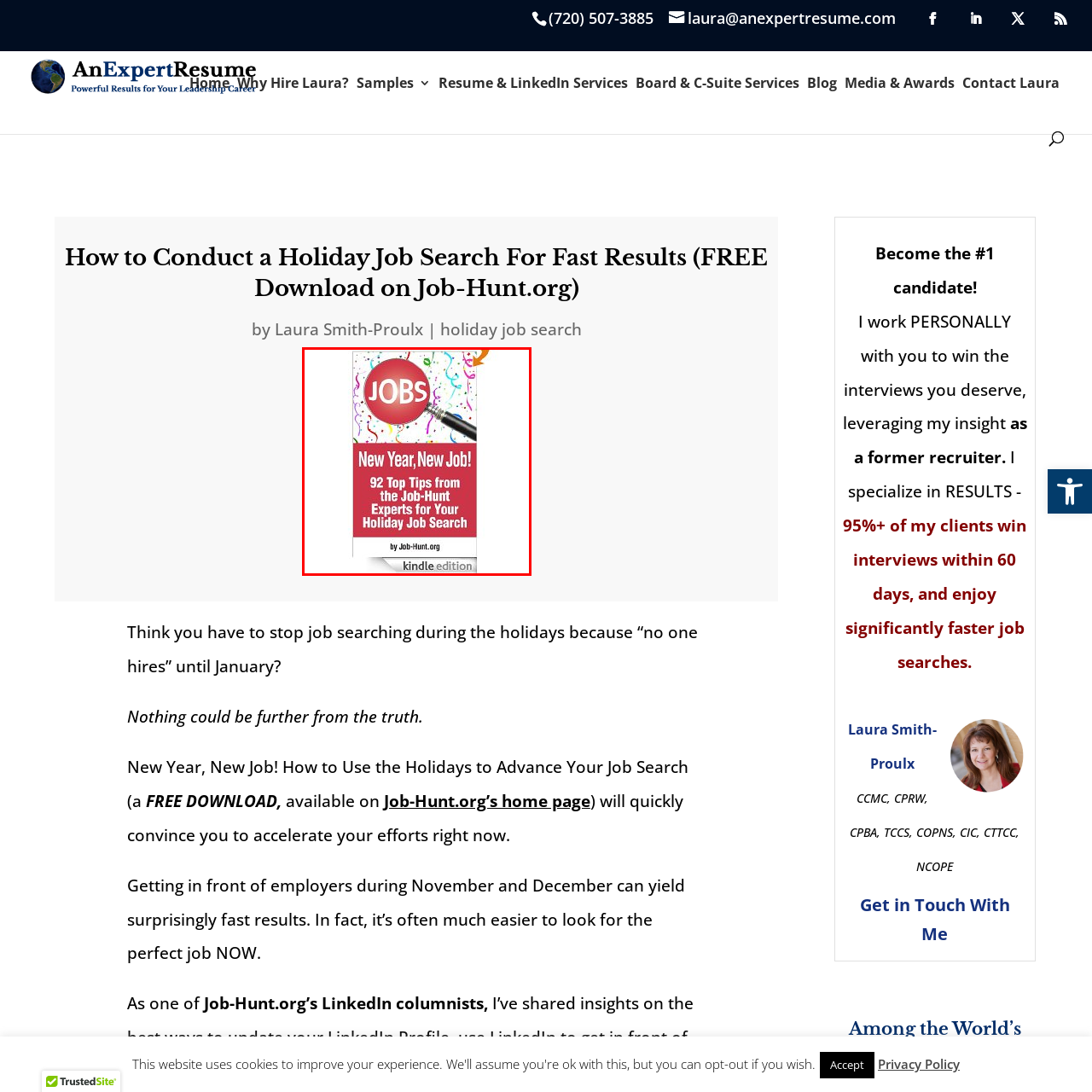Look at the image inside the red boundary and respond to the question with a single word or phrase: What is the background of the image adorned with?

Colorful confetti